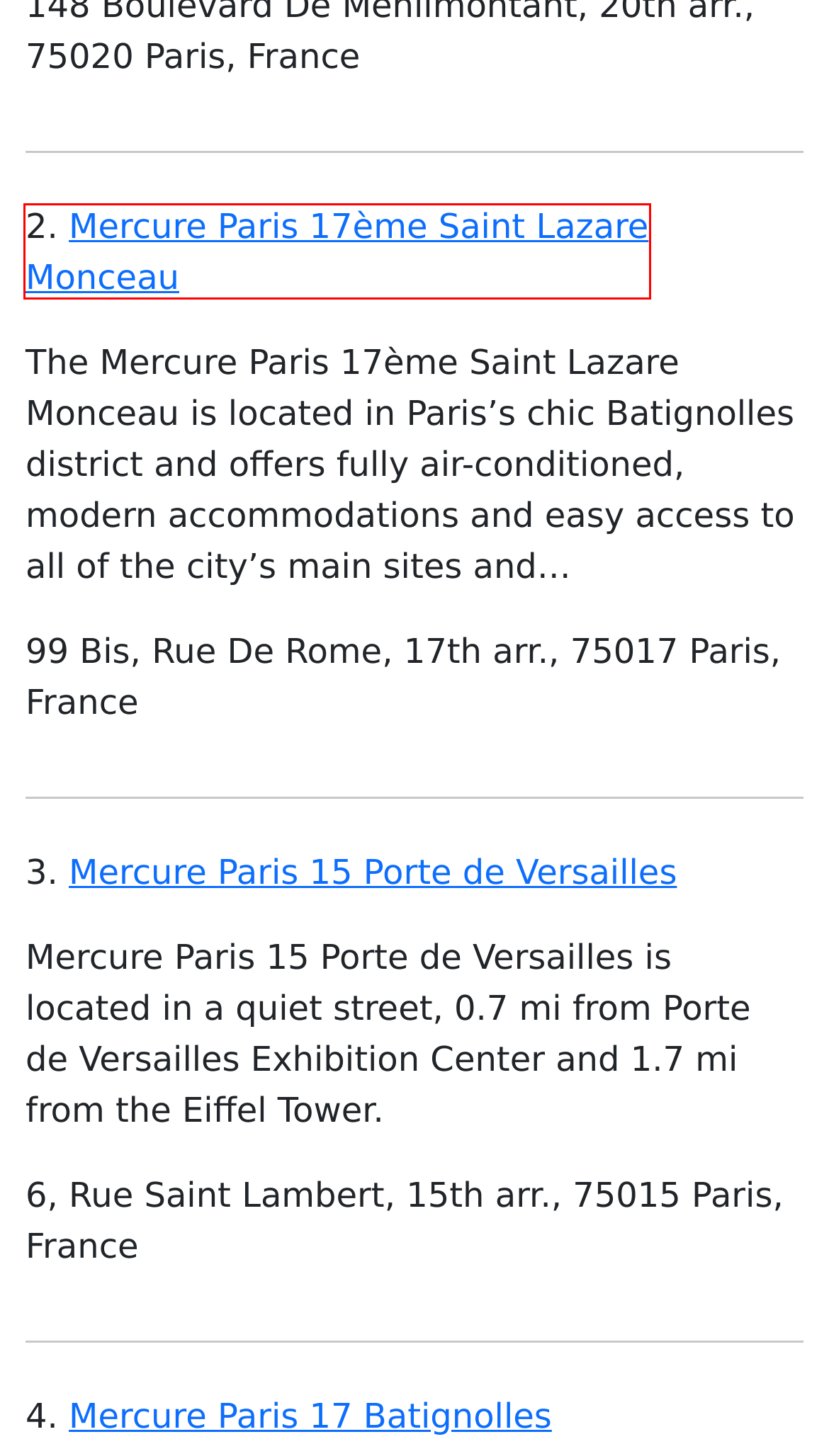Review the webpage screenshot and focus on the UI element within the red bounding box. Select the best-matching webpage description for the new webpage that follows after clicking the highlighted element. Here are the candidates:
A. Mercure Paris 15 Porte de Versailles (Promo Code Discount & Deal) – Travel Help Guru
B. Mercure Paris 17 Batignolles (Promo Code Discount & Deal) – Travel Help Guru
C. Paris Hotels (France) – Travel Help Guru
D. Blog Tool, Publishing Platform, and CMS – WordPress.org
E. Ménil Bon Temps, Paris (Promo Code Discount & Deal) – Travel Help Guru
F. Travel Help Guru – Travel Help Guru
G. Mercure Paris 17ème Saint Lazare Monceau (Promo Code Discount & Deal) – Travel Help Guru
H. Travel Help Guru – Get Travel Tips & Amazing Discounts on Hotels

G